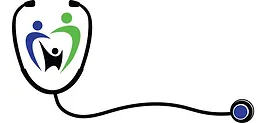Break down the image into a detailed narrative.

The image depicts a stylized illustration of a stethoscope, where the round end forms part of a logo featuring three abstract figures. Two figures, one in blue and one in green, are positioned above a central figure outlined in black, symbolizing a family or community. This design visually represents a commitment to healthcare and community service, reflecting the caring and supportive ethos of a family practice. The overall aesthetic combines professionalism with a warmth that emphasizes family care and well-being.